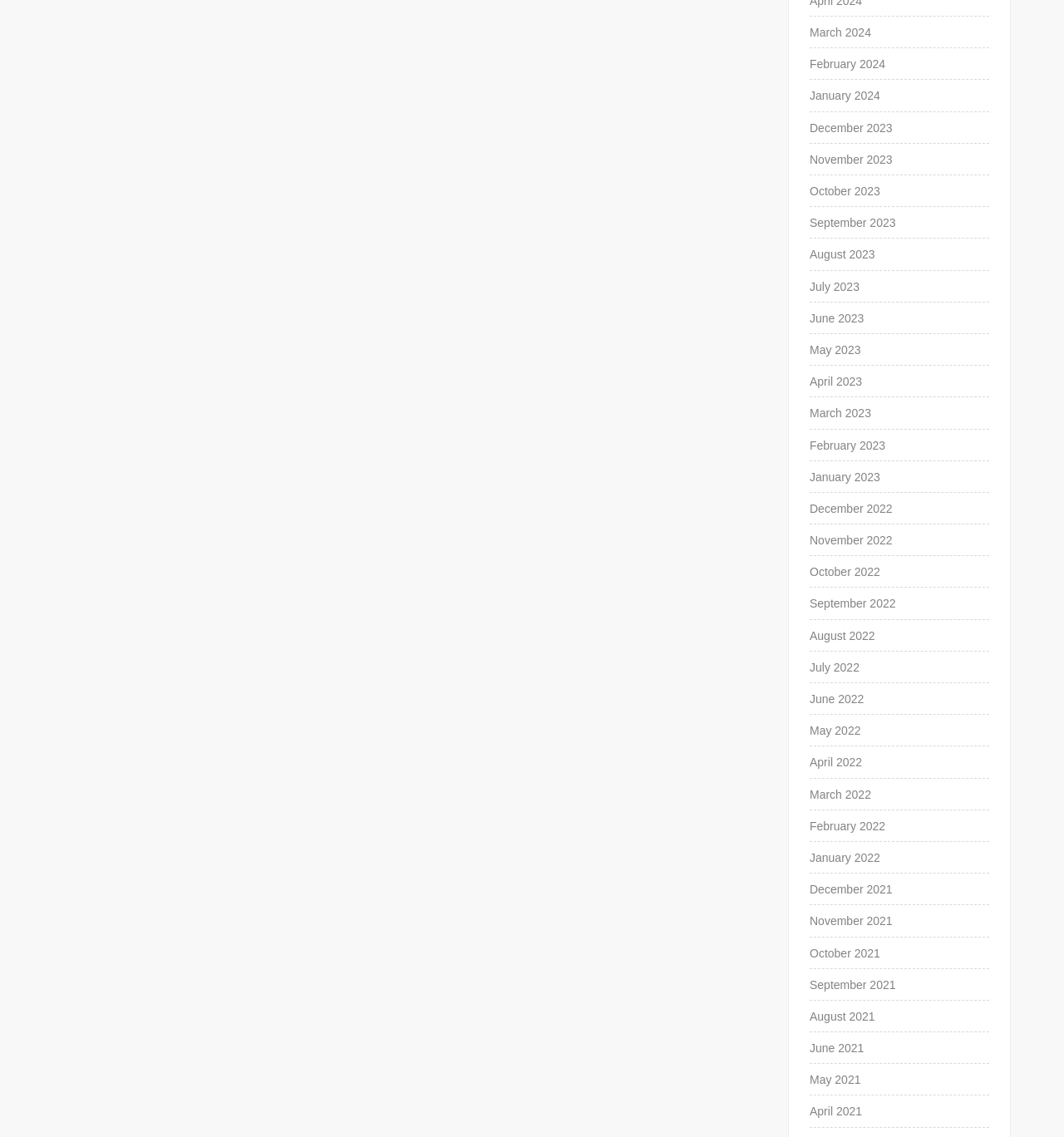Are there any months listed in 2020?
Can you provide a detailed and comprehensive answer to the question?

I looked at the list of links on the webpage and did not find any months listed in 2020.